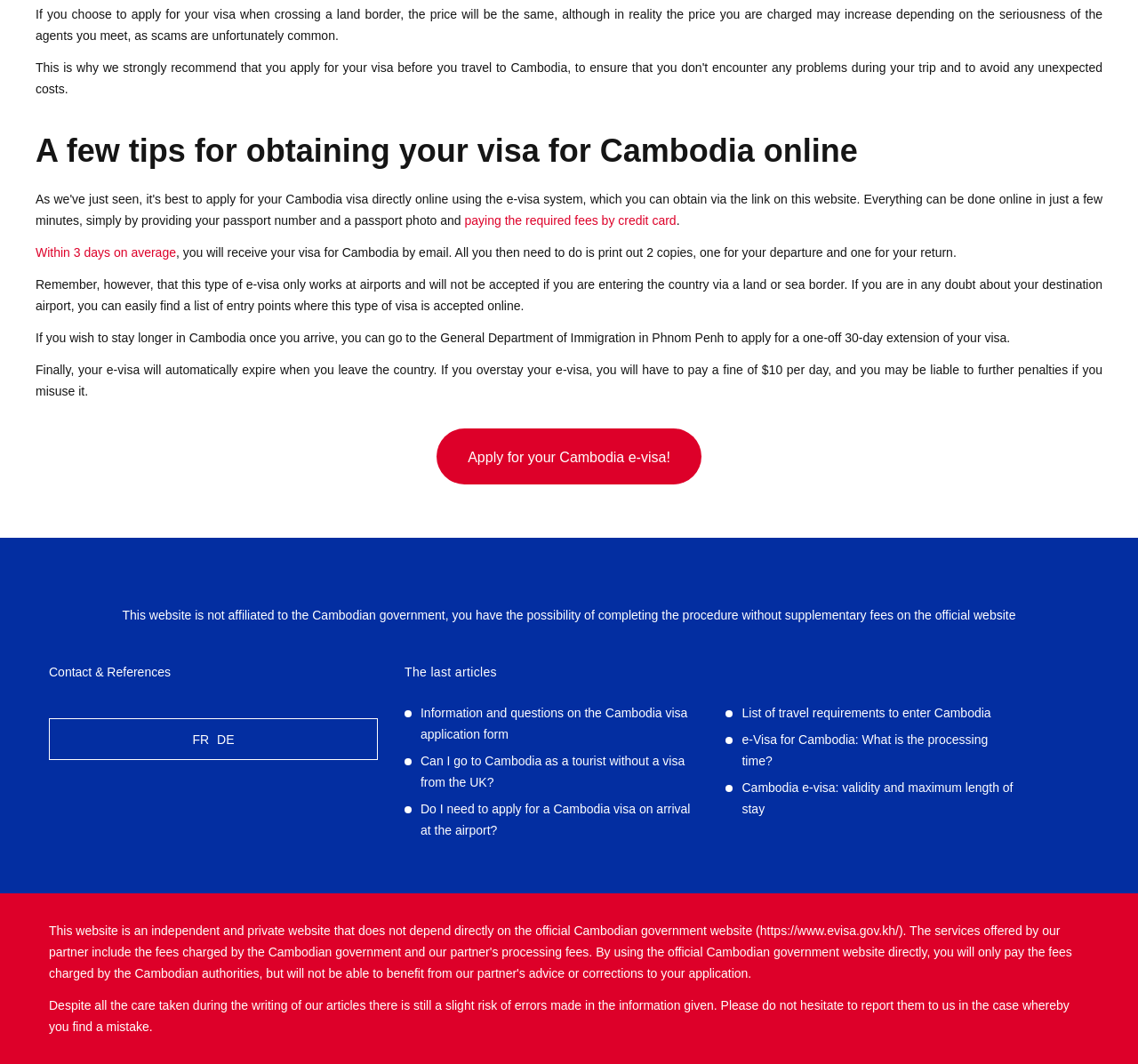Identify the bounding box for the element characterized by the following description: "Within 3 days on average".

[0.031, 0.23, 0.155, 0.244]